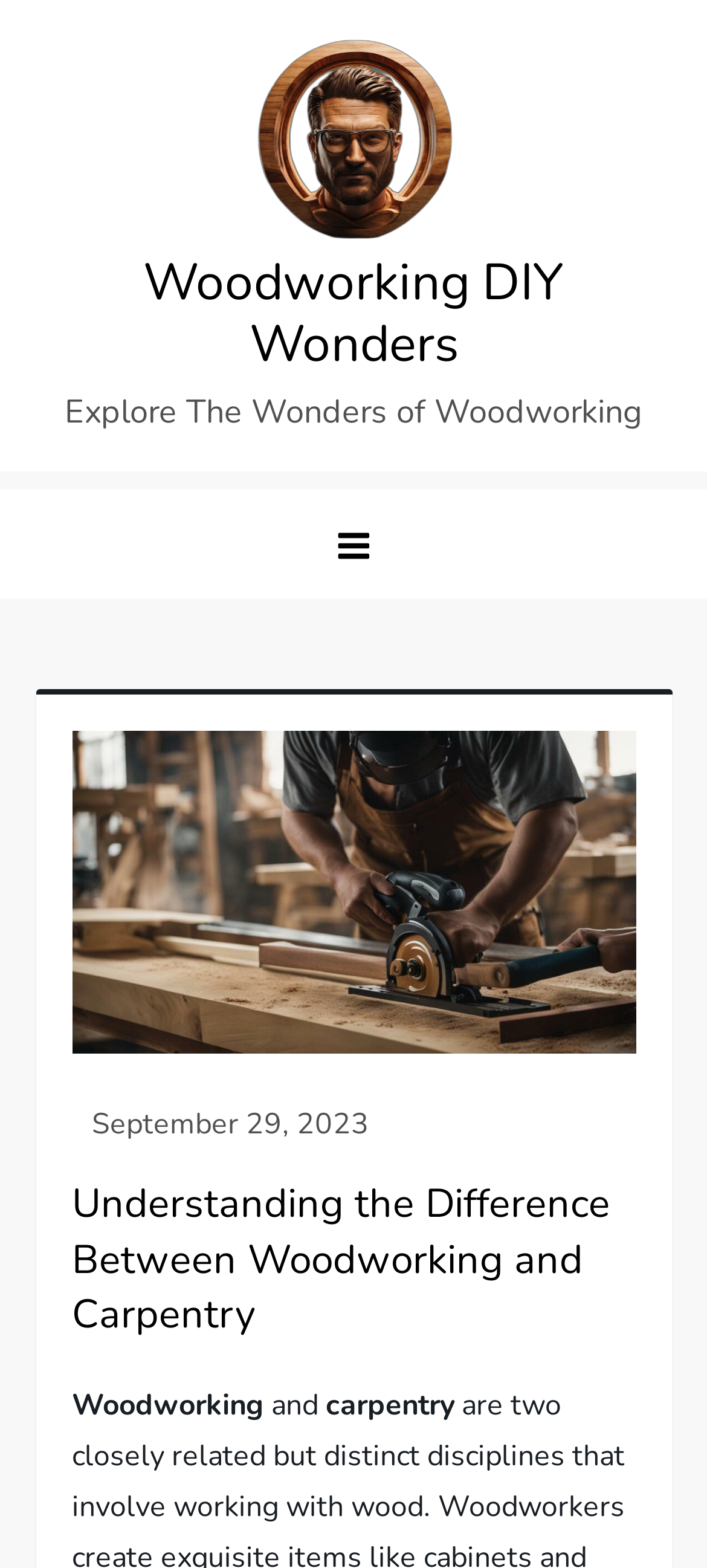Locate the bounding box for the described UI element: "alt="Woodworking DIY Wonders"". Ensure the coordinates are four float numbers between 0 and 1, formatted as [left, top, right, bottom].

[0.34, 0.017, 0.66, 0.162]